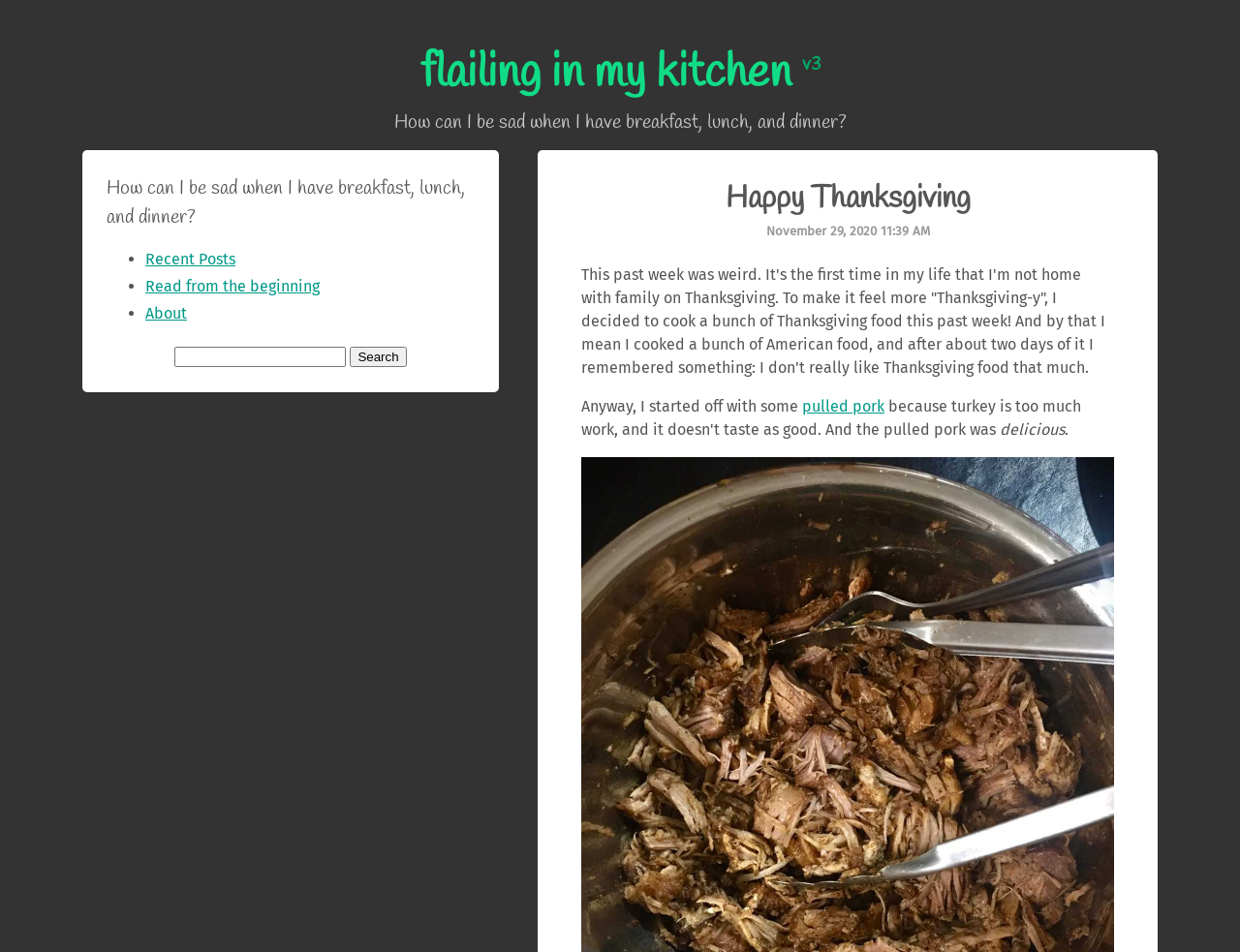What is the author cooking?
Answer the question with as much detail as possible.

The author mentions that they decided to cook a bunch of Thanksgiving food to make it feel more 'Thanksgiving-y', which suggests that they are cooking traditional Thanksgiving dishes.